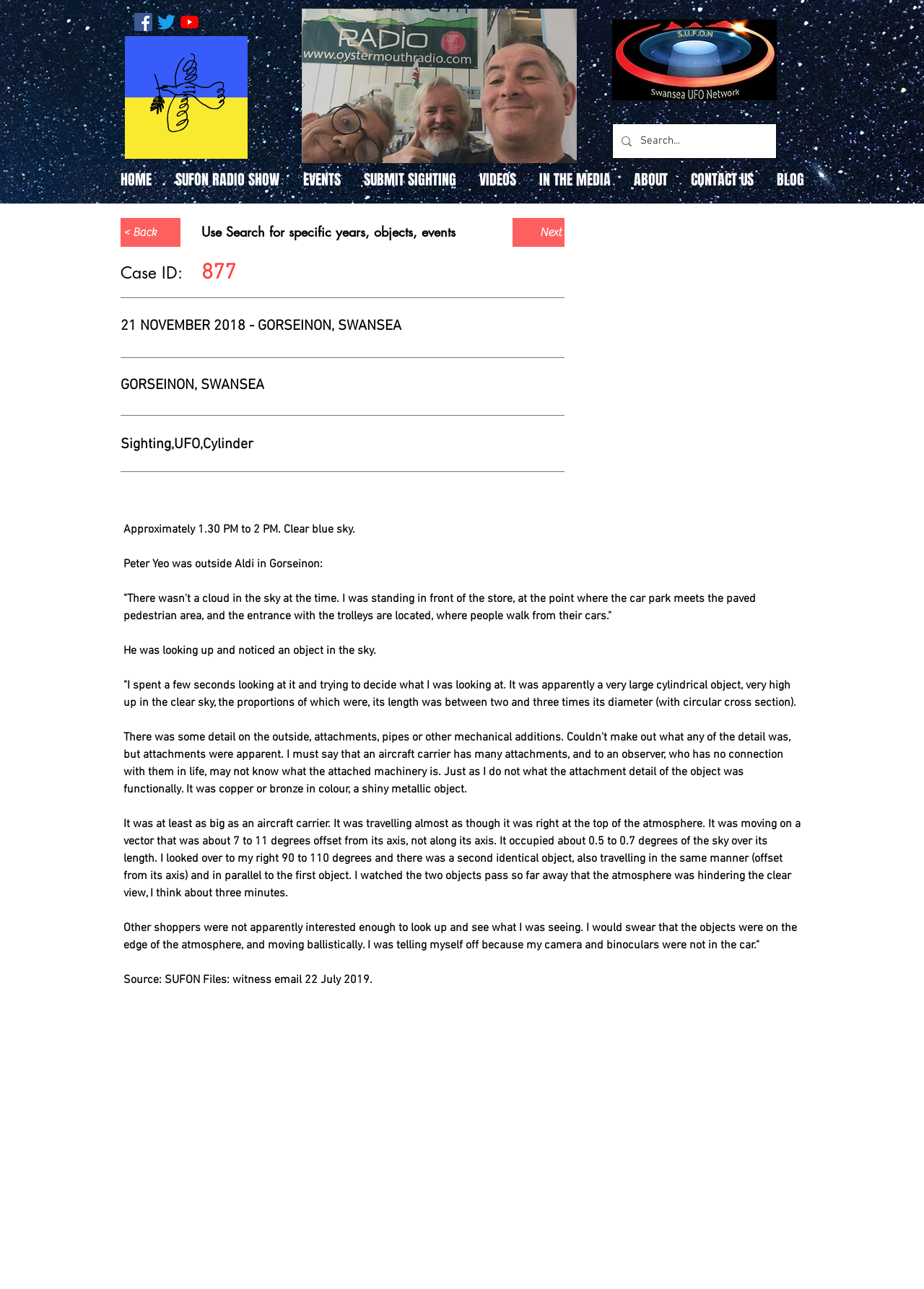Identify the bounding box coordinates for the region to click in order to carry out this instruction: "Book tickets for our events". Provide the coordinates using four float numbers between 0 and 1, formatted as [left, top, right, bottom].

None